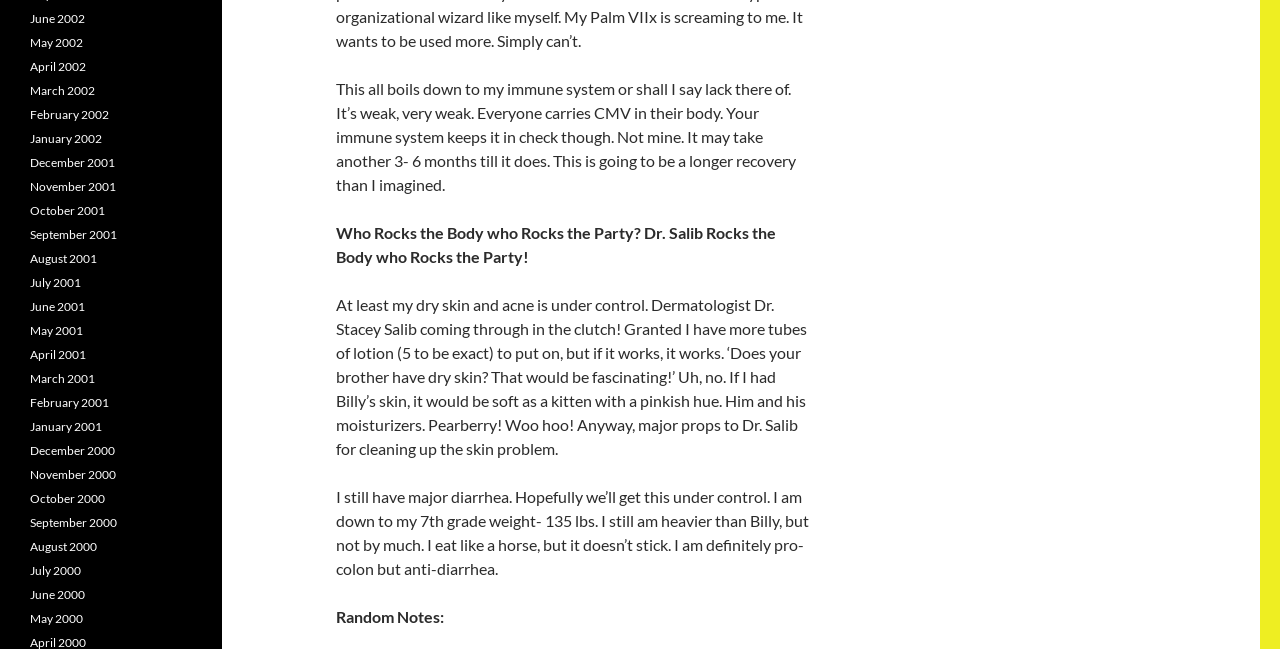What is the purpose of the links on the left side of the page?
Give a one-word or short-phrase answer derived from the screenshot.

To navigate to archives